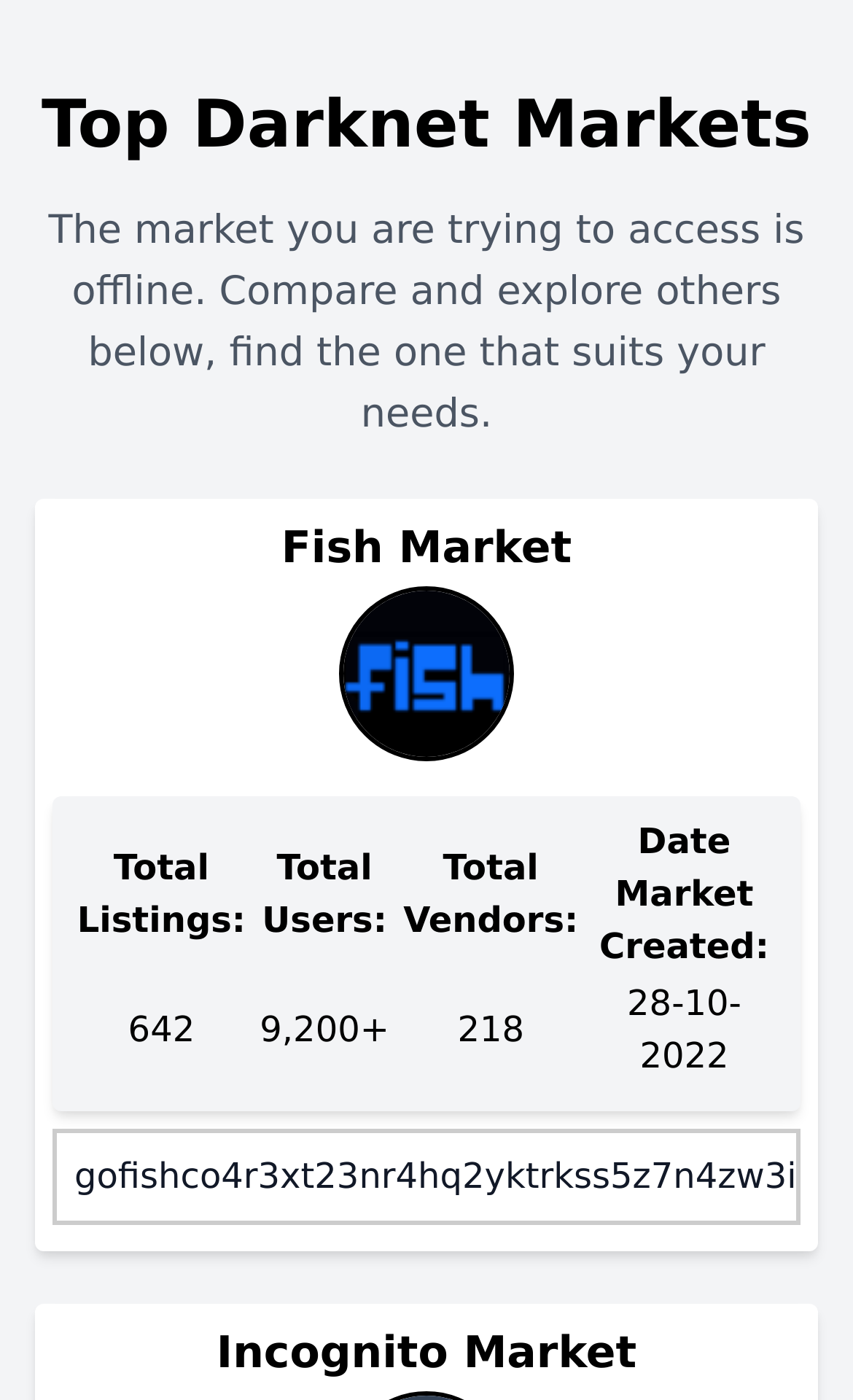By analyzing the image, answer the following question with a detailed response: How many total listings are in Fish Market?

I found the answer by looking at the table under the 'Fish Market' heading, where it lists various statistics. The 'Total Listings' column has the value '642'.